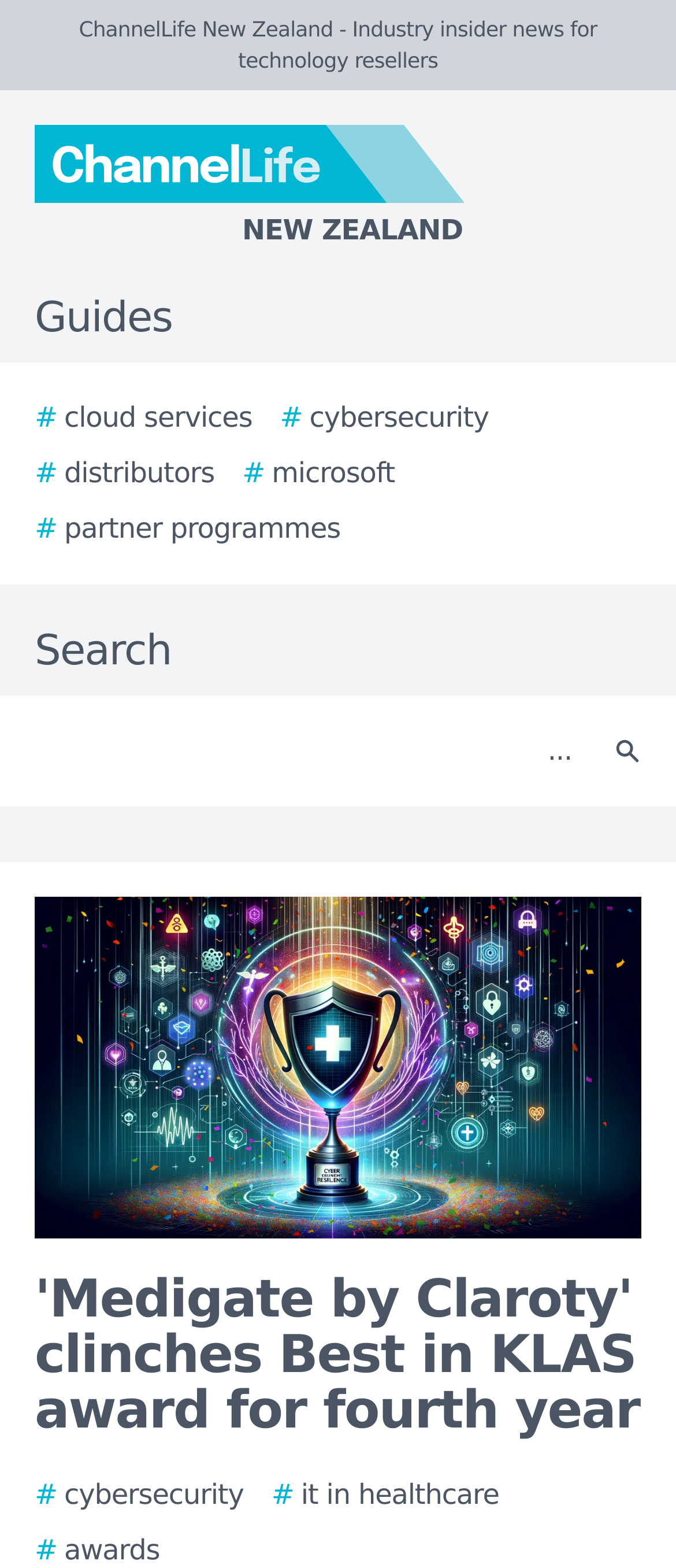Please answer the following query using a single word or phrase: 
How many links are there in the guides section?

5